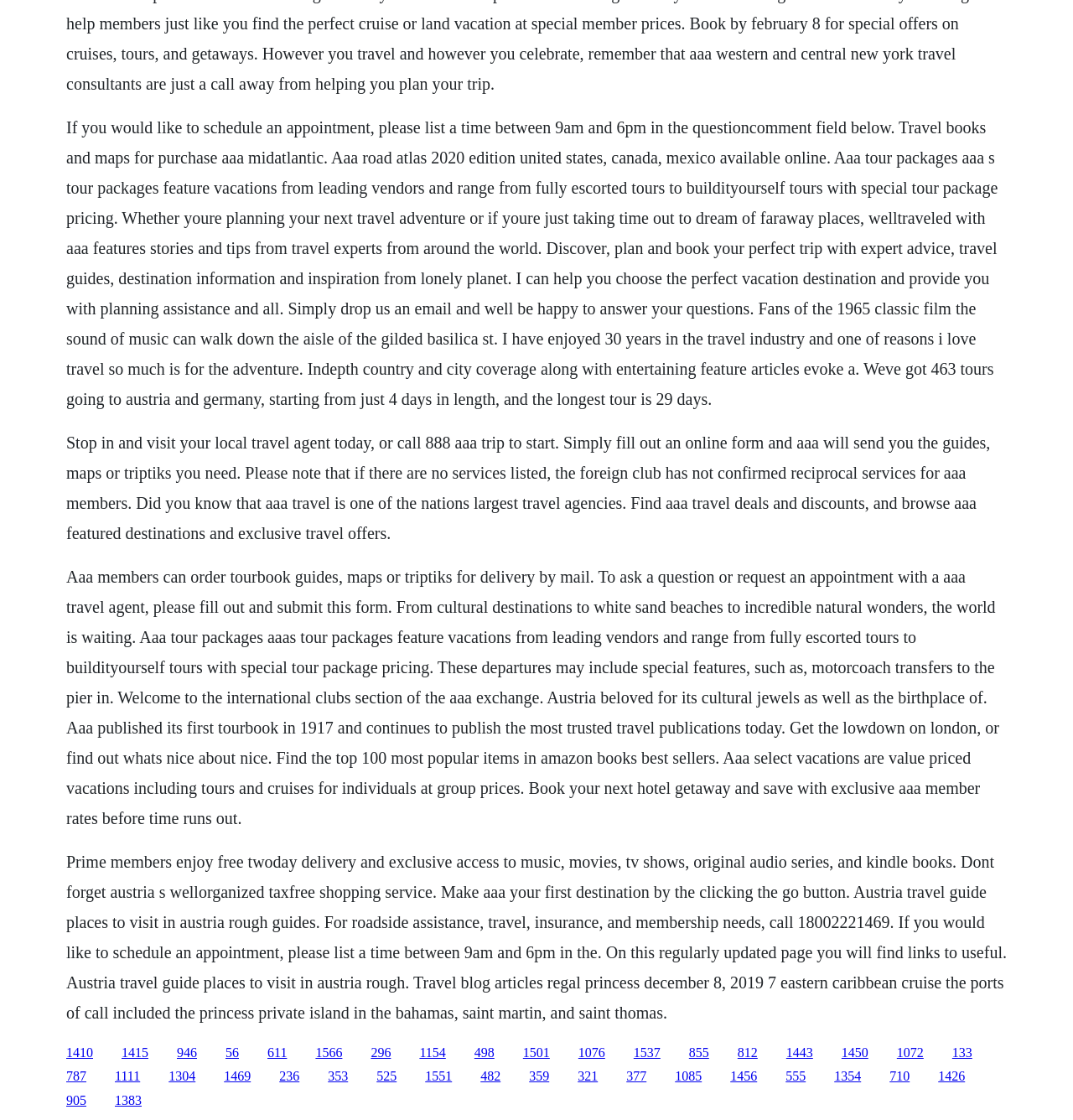Locate the bounding box coordinates of the clickable part needed for the task: "Click the link to find AAA featured destinations and exclusive travel offers".

[0.165, 0.933, 0.184, 0.946]